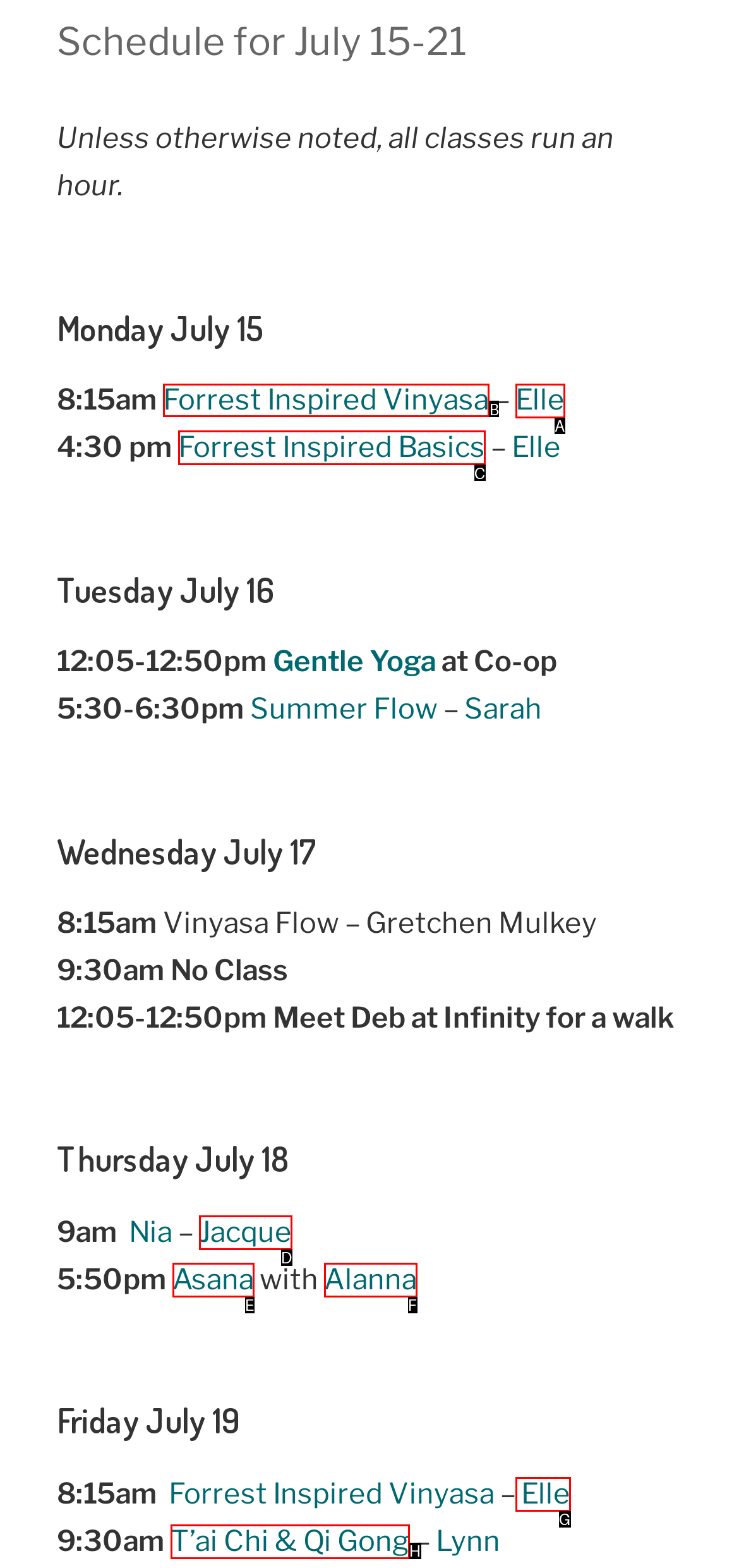Given the instruction: View Forrest Inspired Vinyasa class details, which HTML element should you click on?
Answer with the letter that corresponds to the correct option from the choices available.

B